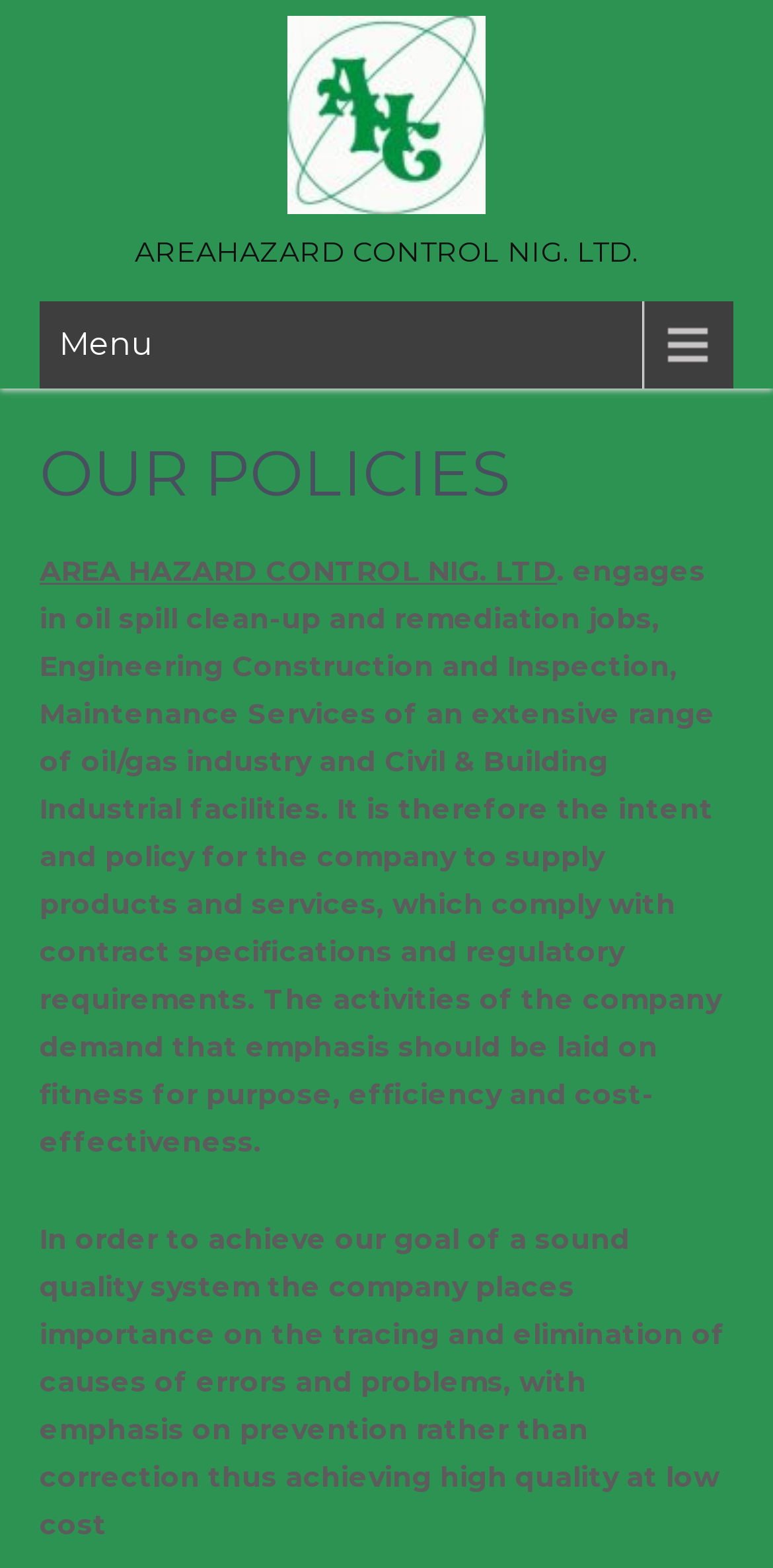What is the company's approach to quality? From the image, respond with a single word or brief phrase.

Prevention rather than correction